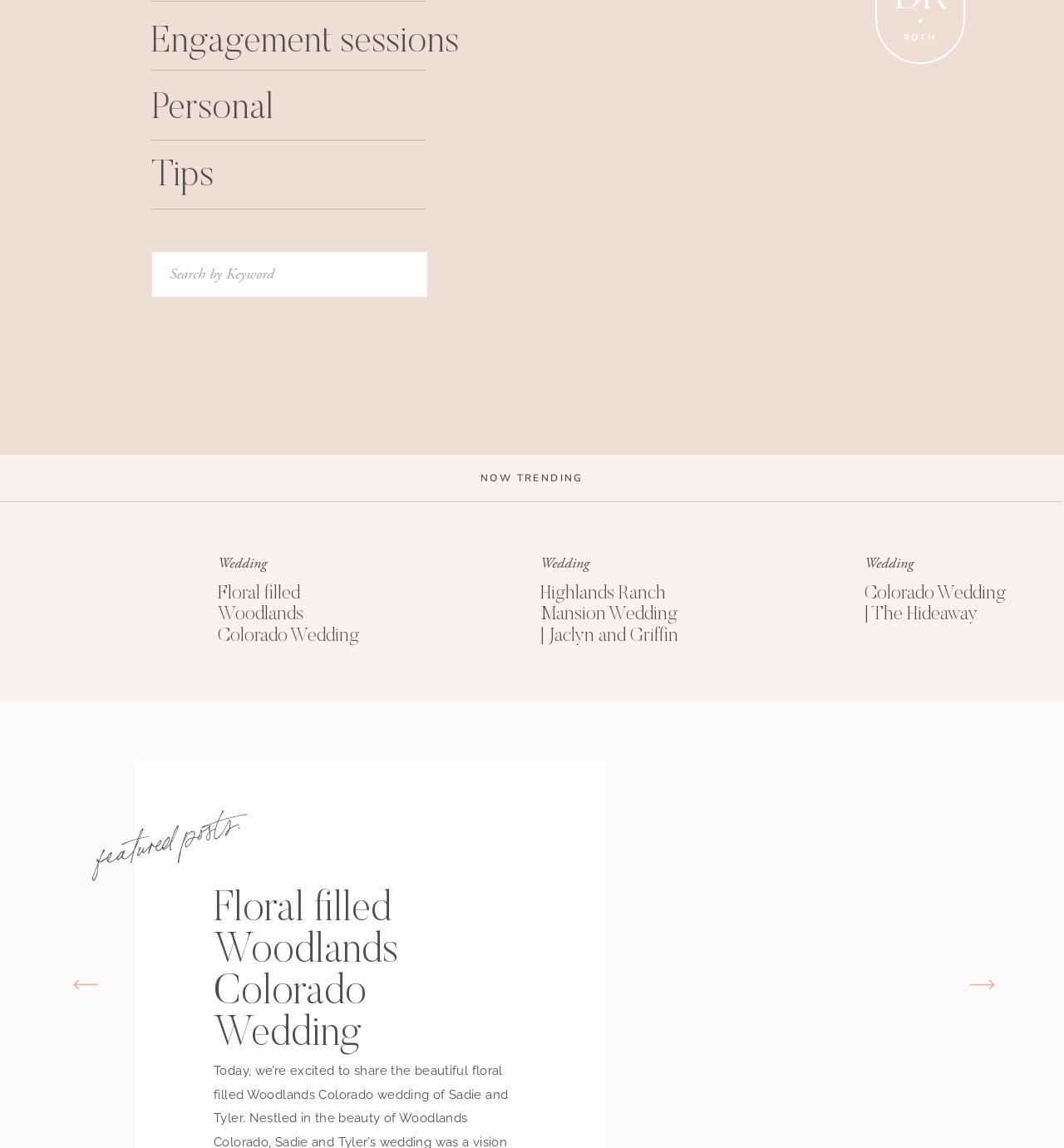Based on the visual content of the image, answer the question thoroughly: How many headings are there on the page?

I looked at the page and counted the number of headings, which are 'featured posts:' and 'Floral filled Woodlands Colorado Wedding', totaling 2 headings.